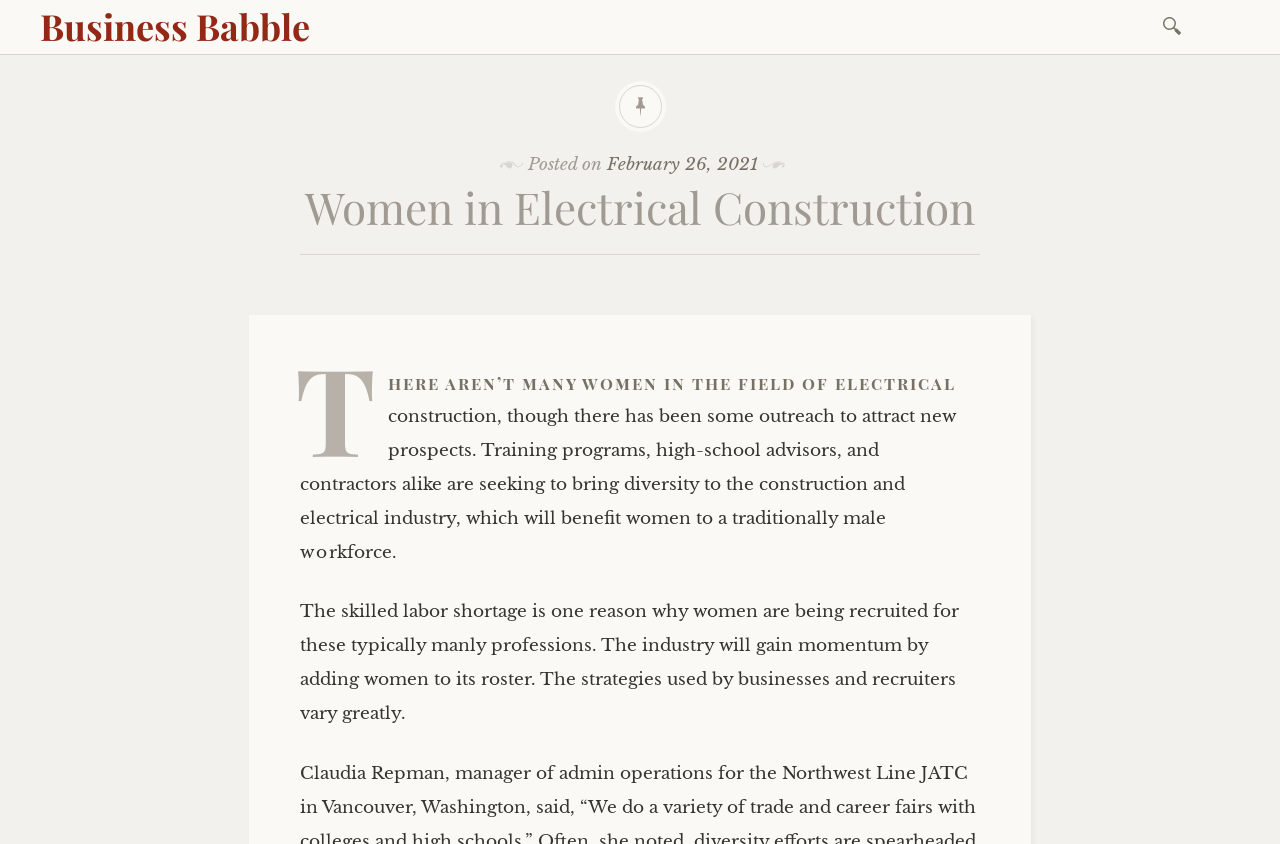What is the search box located at?
Use the information from the screenshot to give a comprehensive response to the question.

I found the location of the search box by looking at the bounding box coordinates of the searchbox element. The coordinates [0.878, 0.003, 0.9, 0.06] indicate that the search box is located at the top right corner of the webpage.